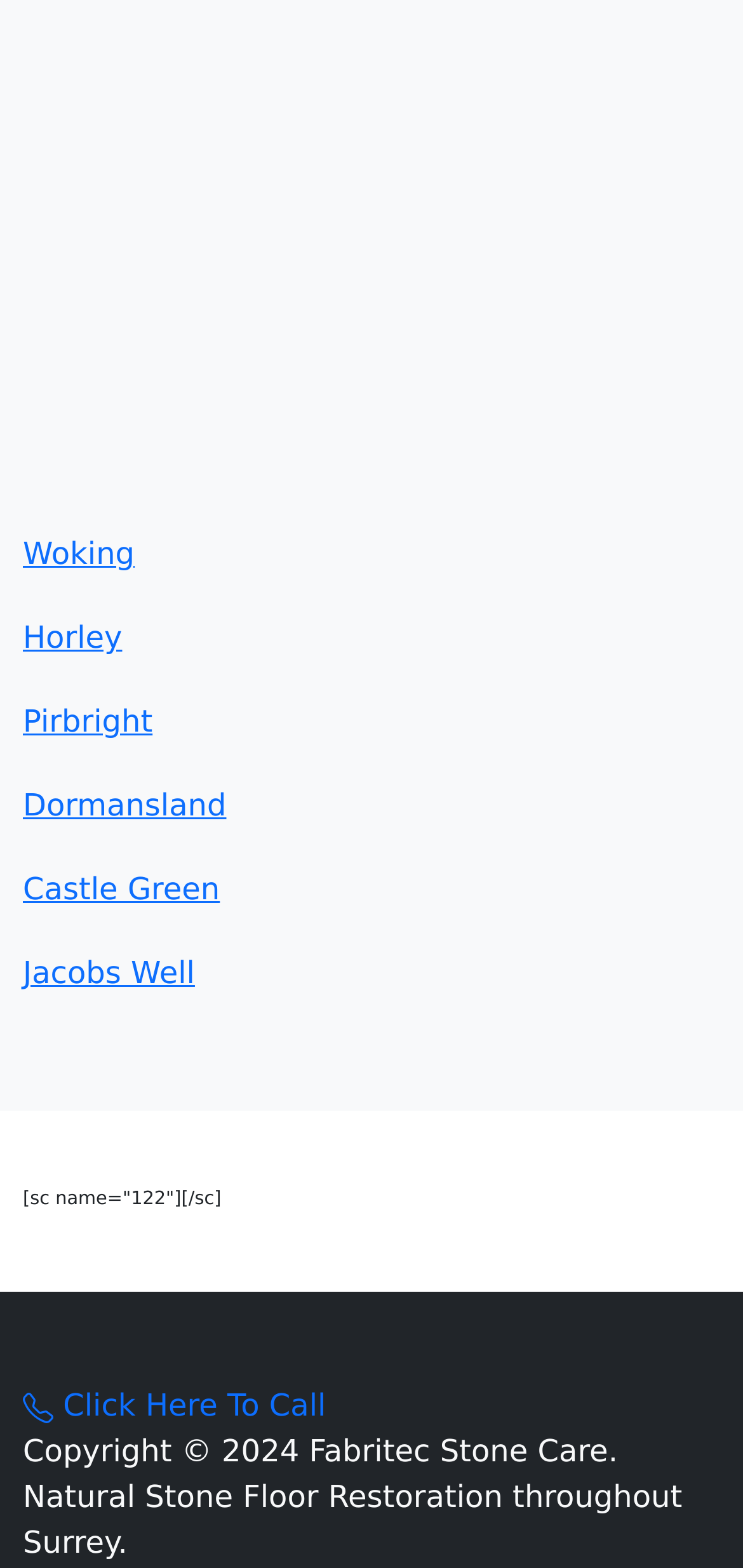Given the element description, predict the bounding box coordinates in the format (top-left x, top-left y, bottom-right x, bottom-right y), using floating point numbers between 0 and 1: Jacobs Well

[0.031, 0.609, 0.262, 0.632]